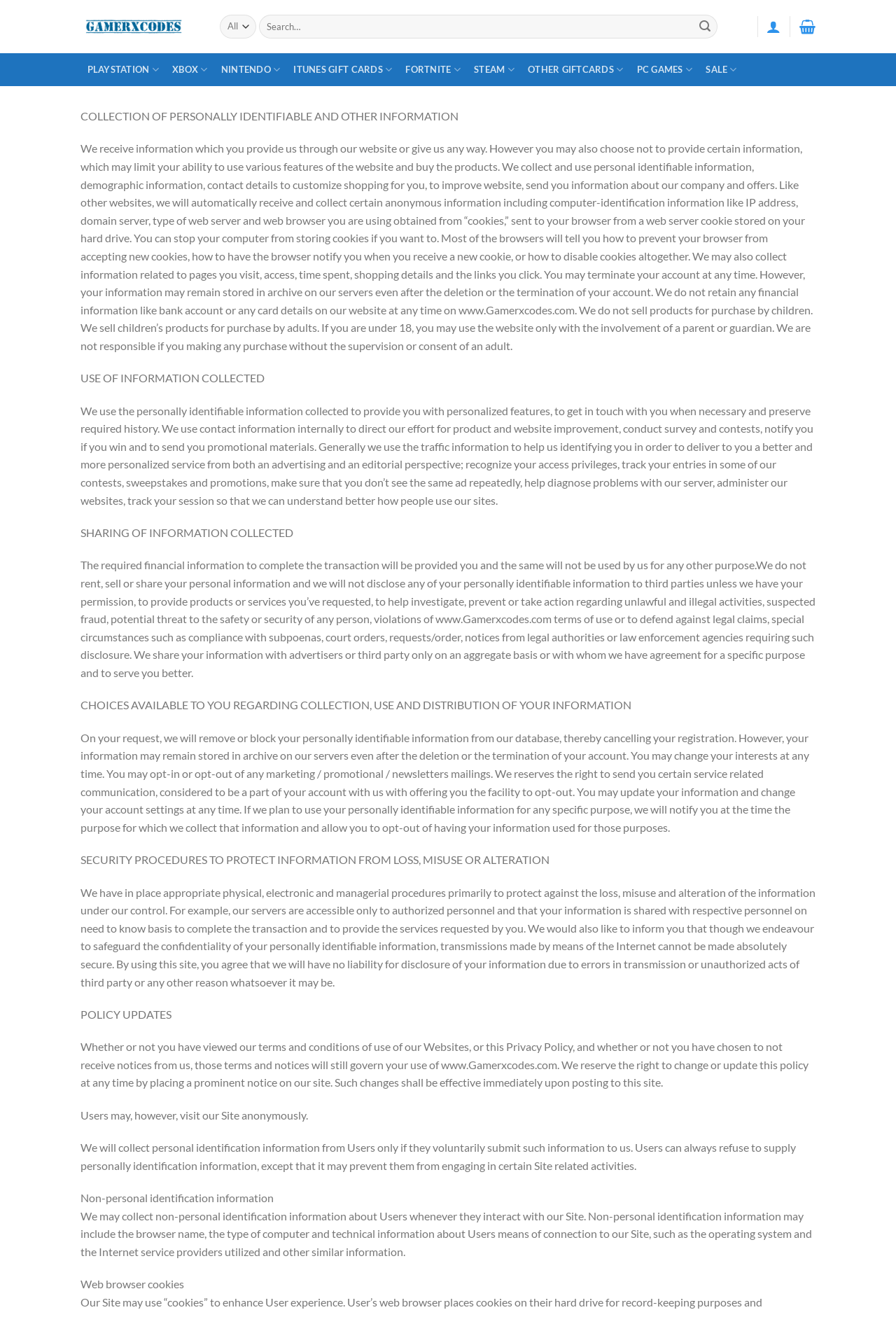Is the website intended for children?
Please respond to the question thoroughly and include all relevant details.

The privacy policy section explicitly states that the website does not sell products for purchase by children, and that it sells children's products for purchase by adults. Additionally, the policy notes that users under 18 must use the website with the involvement of a parent or guardian.